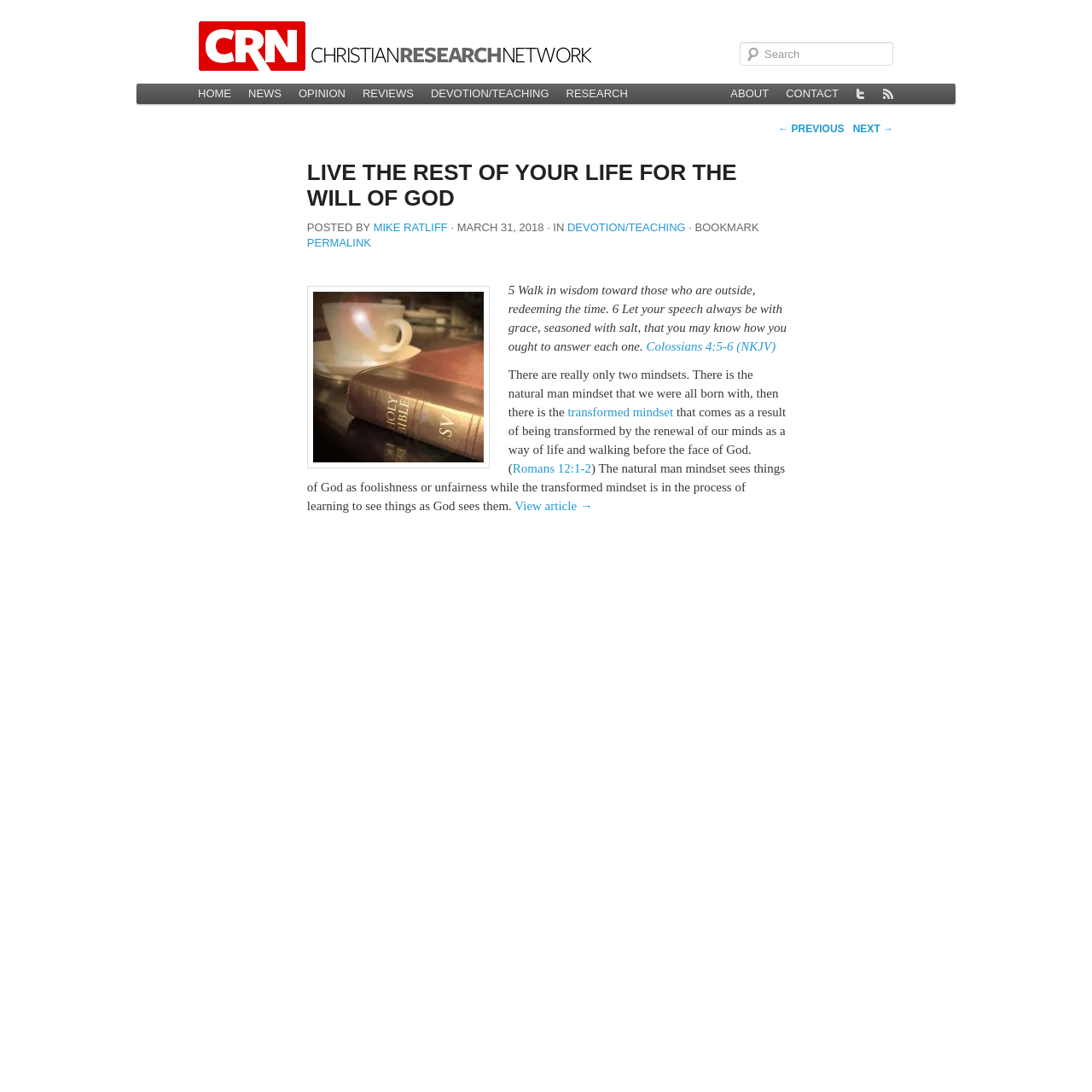Bounding box coordinates are given in the format (top-left x, top-left y, bottom-right x, bottom-right y). All values should be floating point numbers between 0 and 1. Provide the bounding box coordinate for the UI element described as: parent_node: EVE'S AUTOMOTIVE

None